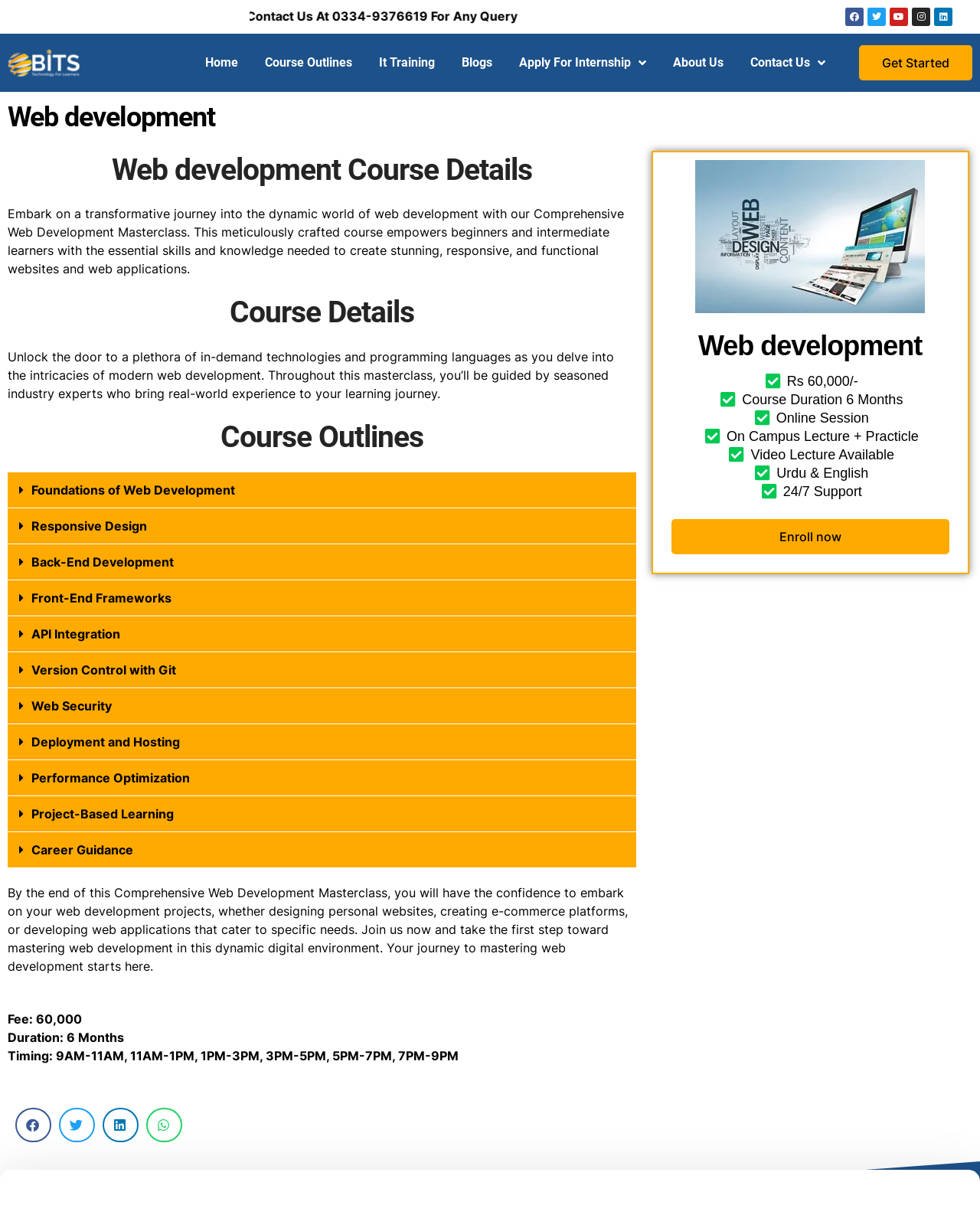Identify the coordinates of the bounding box for the element that must be clicked to accomplish the instruction: "Enroll now".

[0.685, 0.43, 0.969, 0.46]